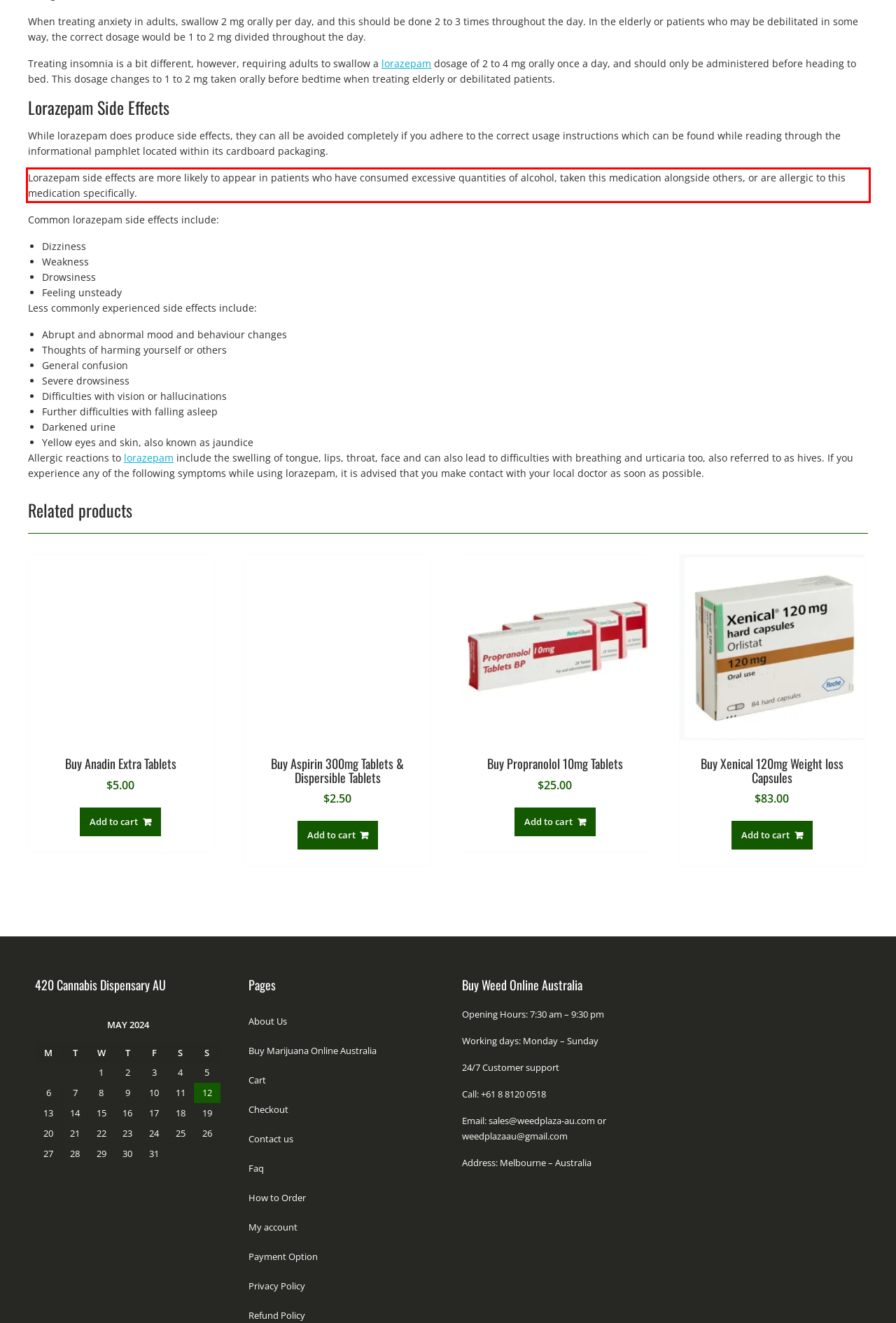Please perform OCR on the text content within the red bounding box that is highlighted in the provided webpage screenshot.

Lorazepam side effects are more likely to appear in patients who have consumed excessive quantities of alcohol, taken this medication alongside others, or are allergic to this medication specifically.